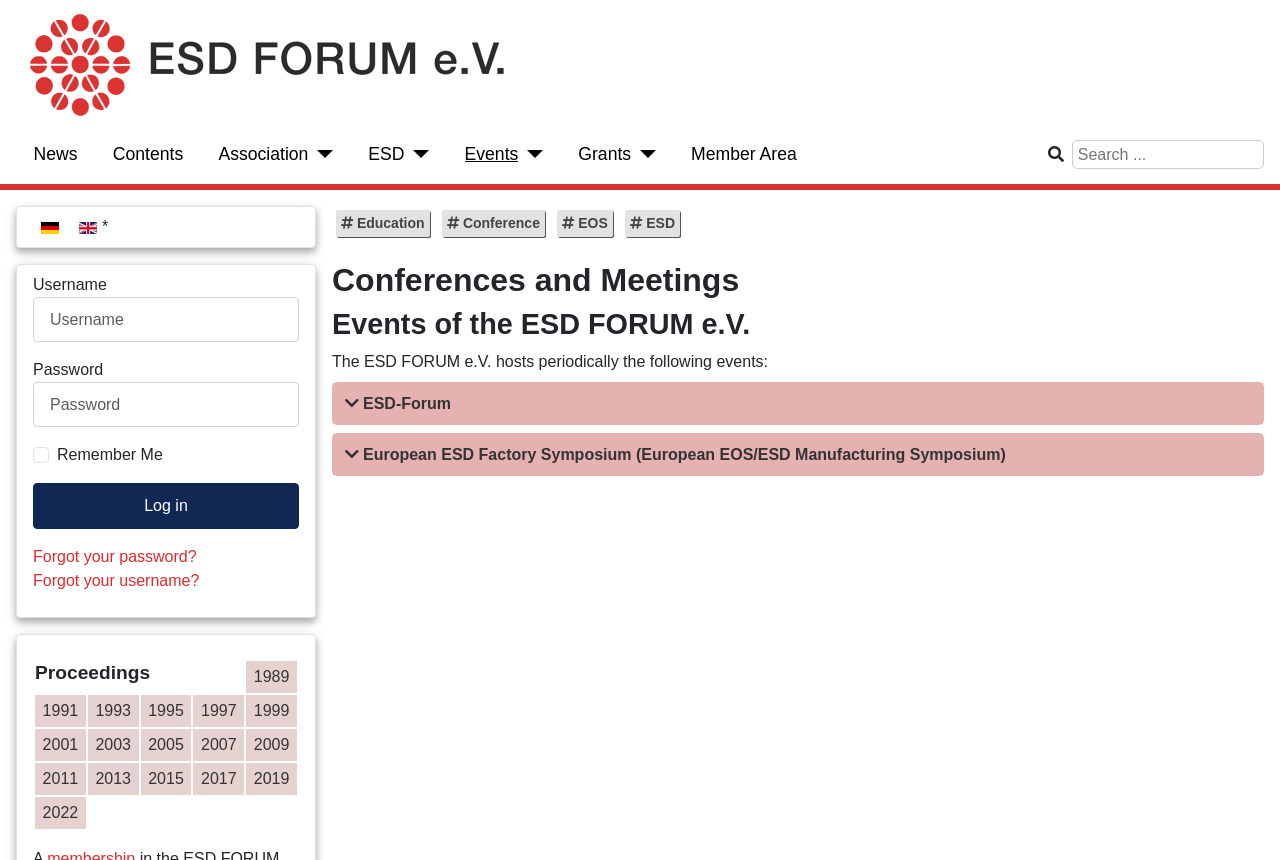Describe every aspect of the webpage comprehensively.

The webpage is about Conferences and meetings of the ESD FORUM e.V. At the top, there is a logo of esdforum.de, which is an image link. Below the logo, there is a main navigation menu with links to News, Contents, Association, ESD, Events, Grants, and Member Area. Each of these links has a corresponding button with a dropdown menu.

To the right of the navigation menu, there is a search box. Below the search box, there is a language selection dropdown list with options for Deutsch (DE) and English (UK). Each language option has a corresponding flag image.

Further down, there is a login section with fields for username and password, as well as a checkbox for remembering the login credentials. There is also a "Log in" button and links to forgot password and username.

The main content of the webpage is a table with multiple rows, each containing links to proceedings of conferences from different years, ranging from 1989 to 2022. Each year has a separate link, and some years have multiple links.

At the bottom of the page, there are two more links, one for Education and one for Conference, both with icons.